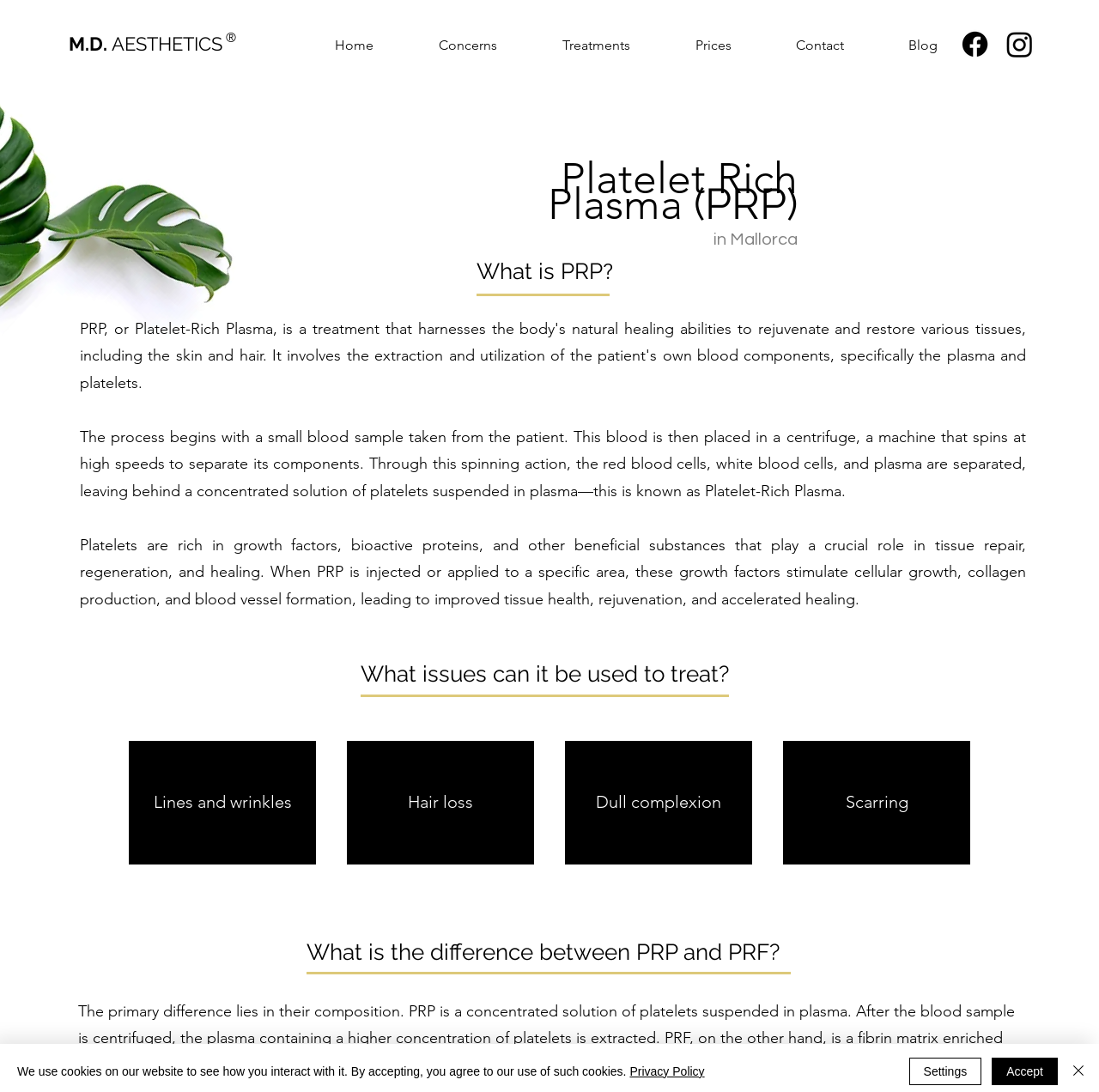Identify the title of the webpage and provide its text content.

Platelet Rich Plasma (PRP)
in Mallorca